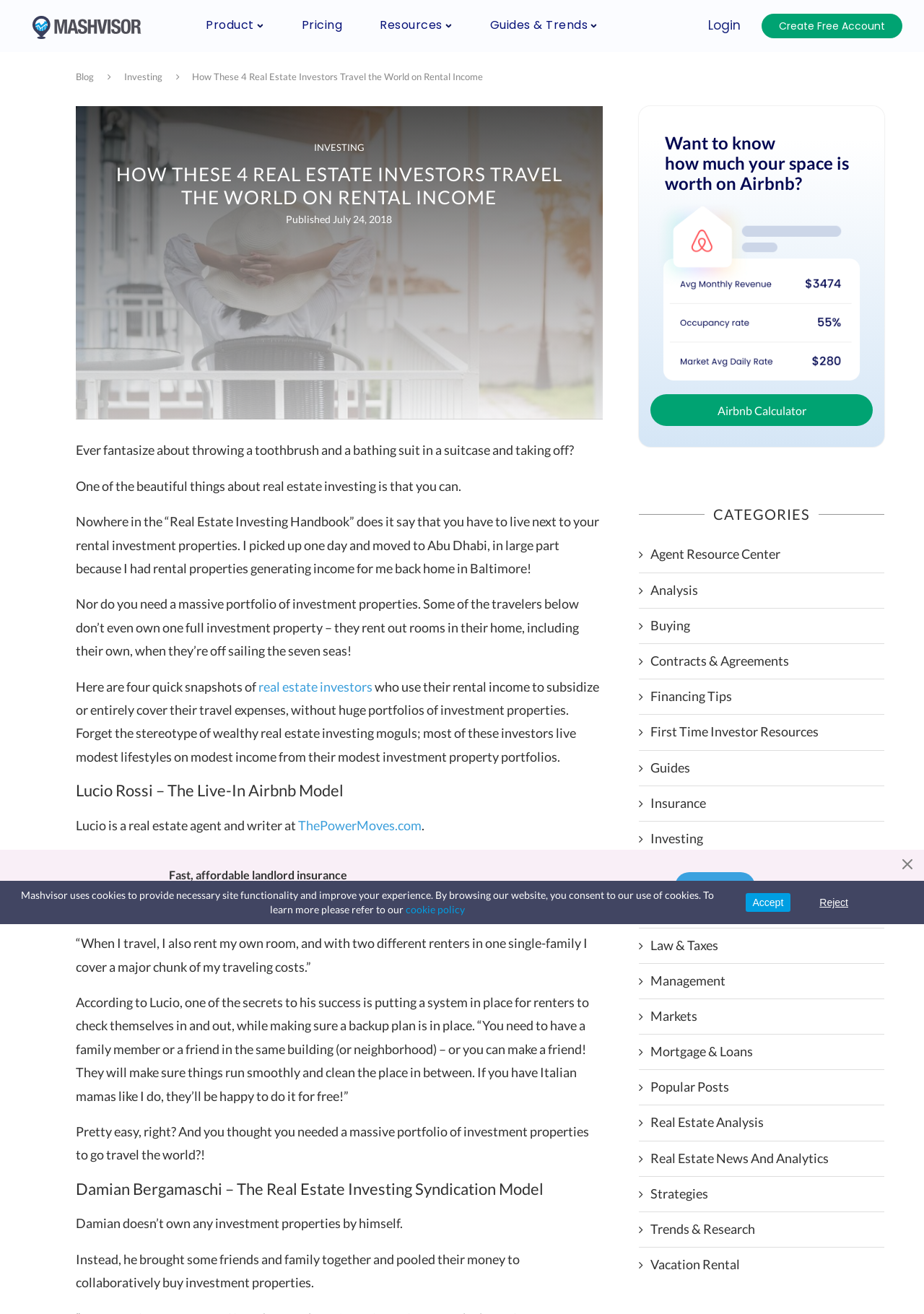How many real estate investors are featured in this article? Analyze the screenshot and reply with just one word or a short phrase.

4